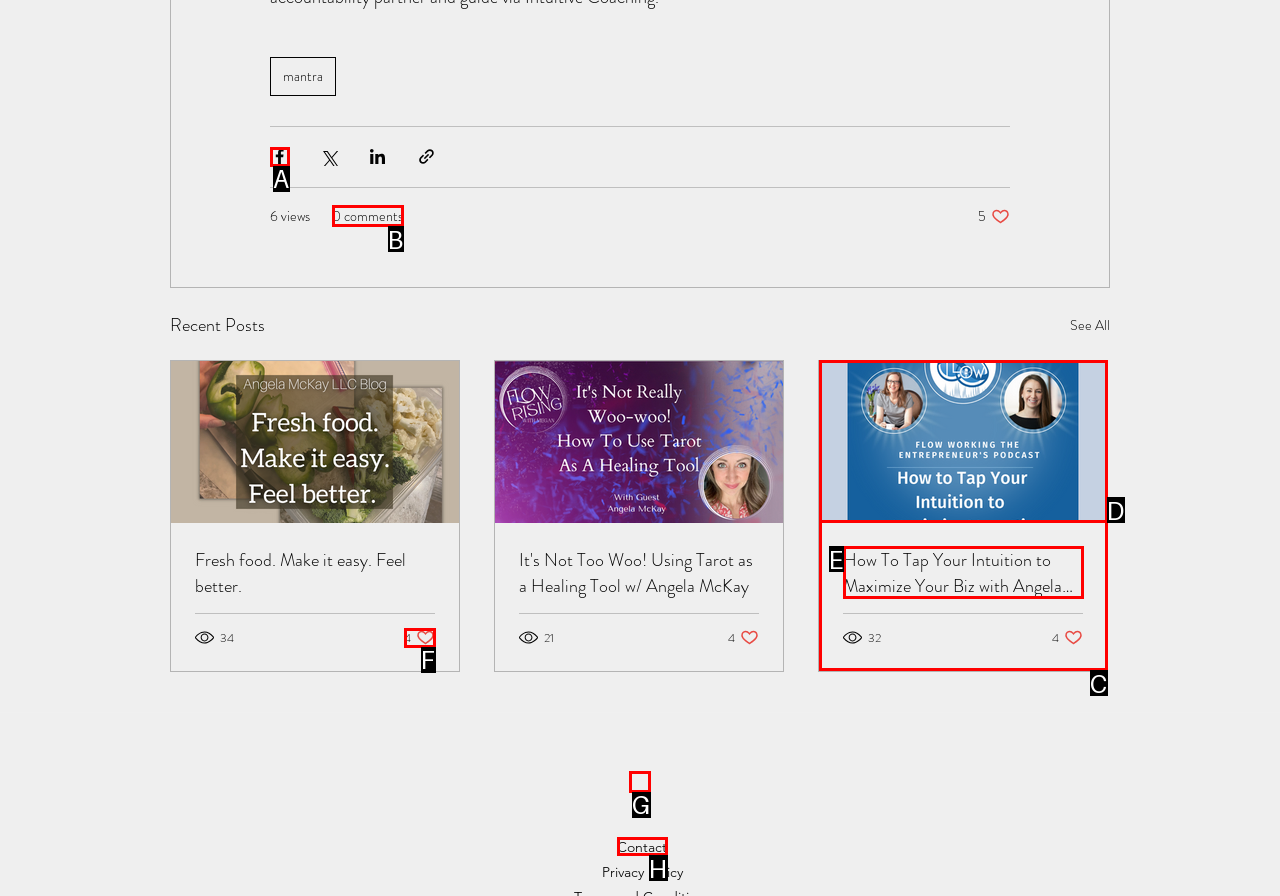Identify the correct choice to execute this task: Visit Instagram
Respond with the letter corresponding to the right option from the available choices.

G